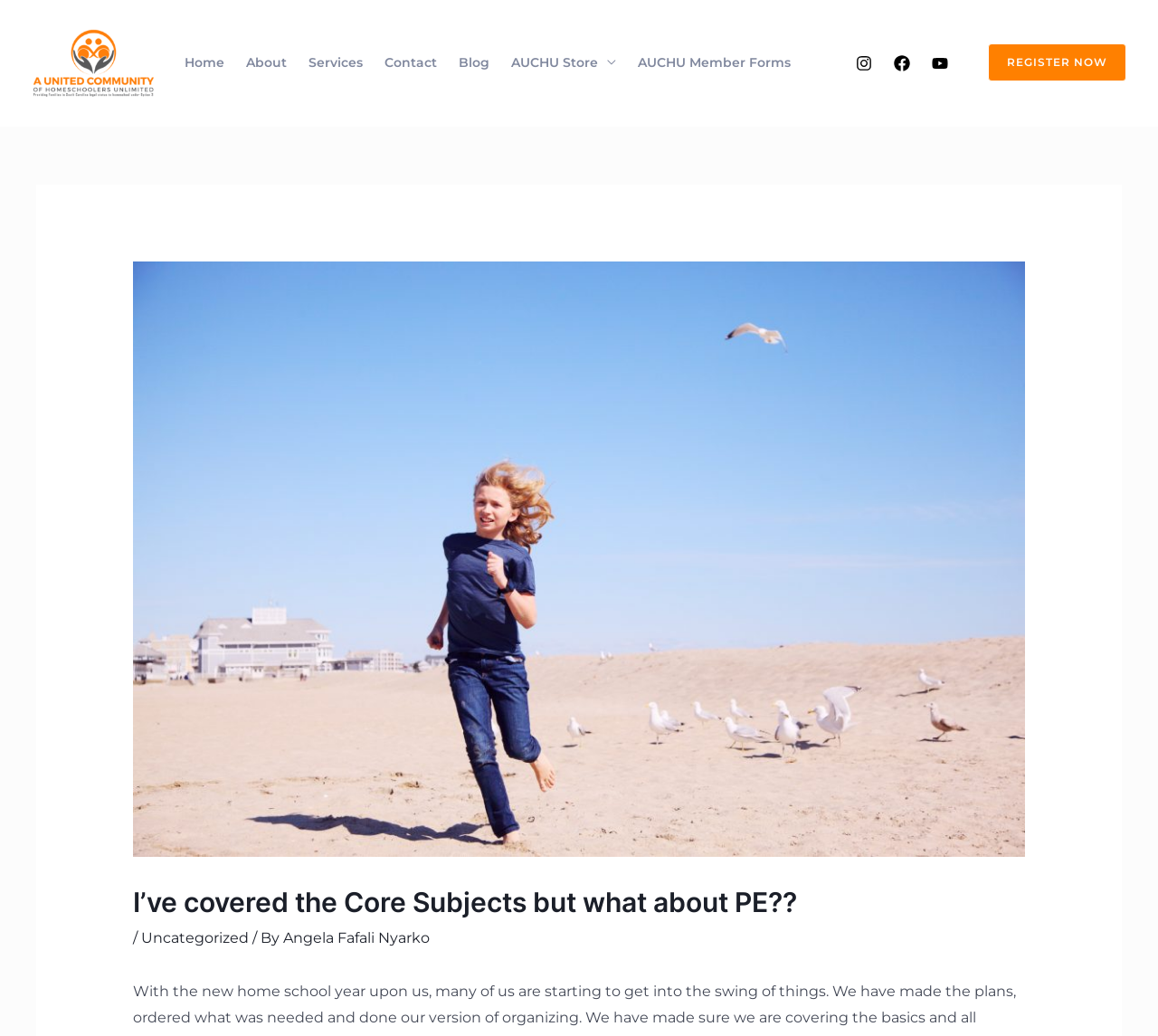Locate the bounding box coordinates of the element you need to click to accomplish the task described by this instruction: "visit AUCHU store".

[0.432, 0.03, 0.541, 0.091]